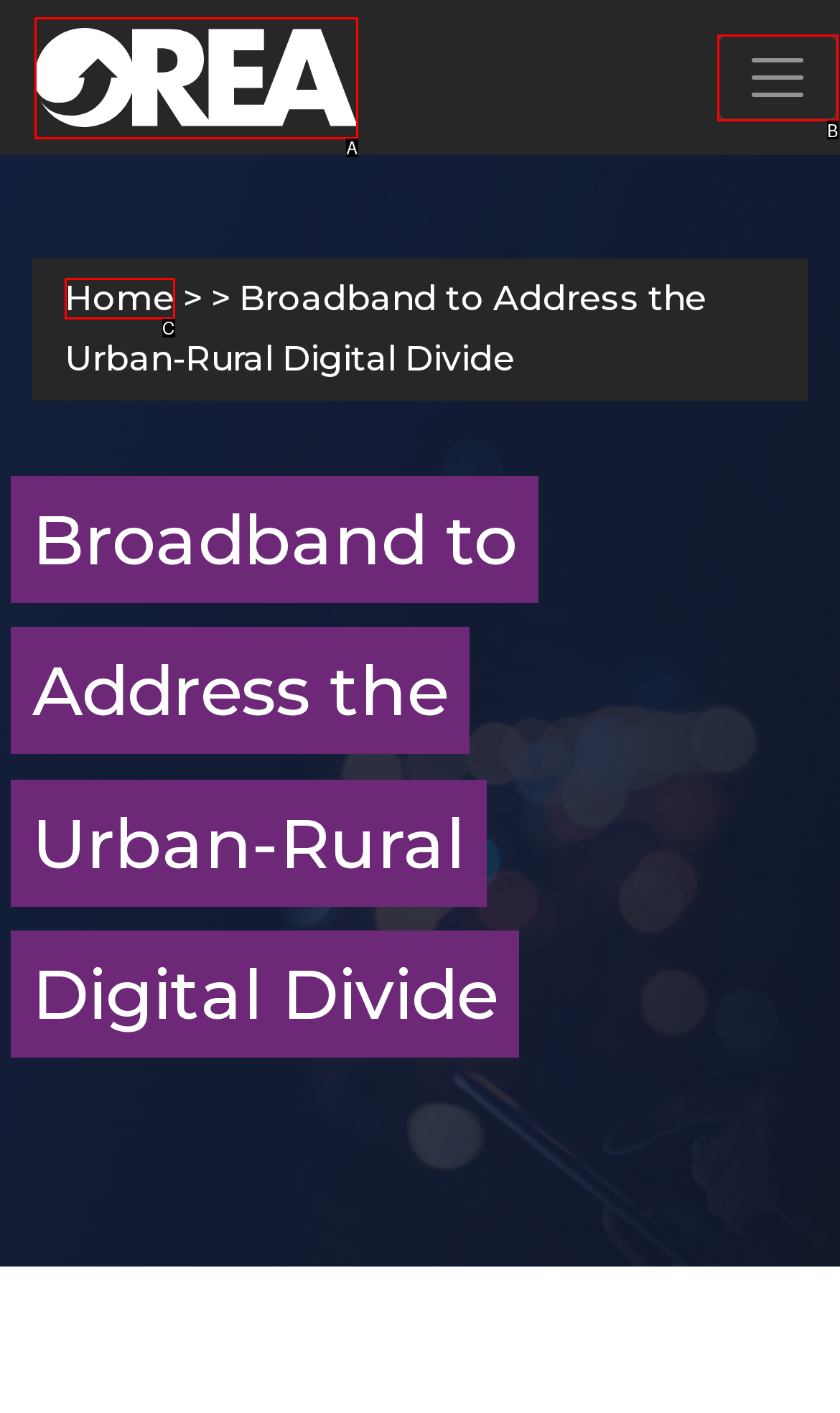Which HTML element matches the description: Menu the best? Answer directly with the letter of the chosen option.

None